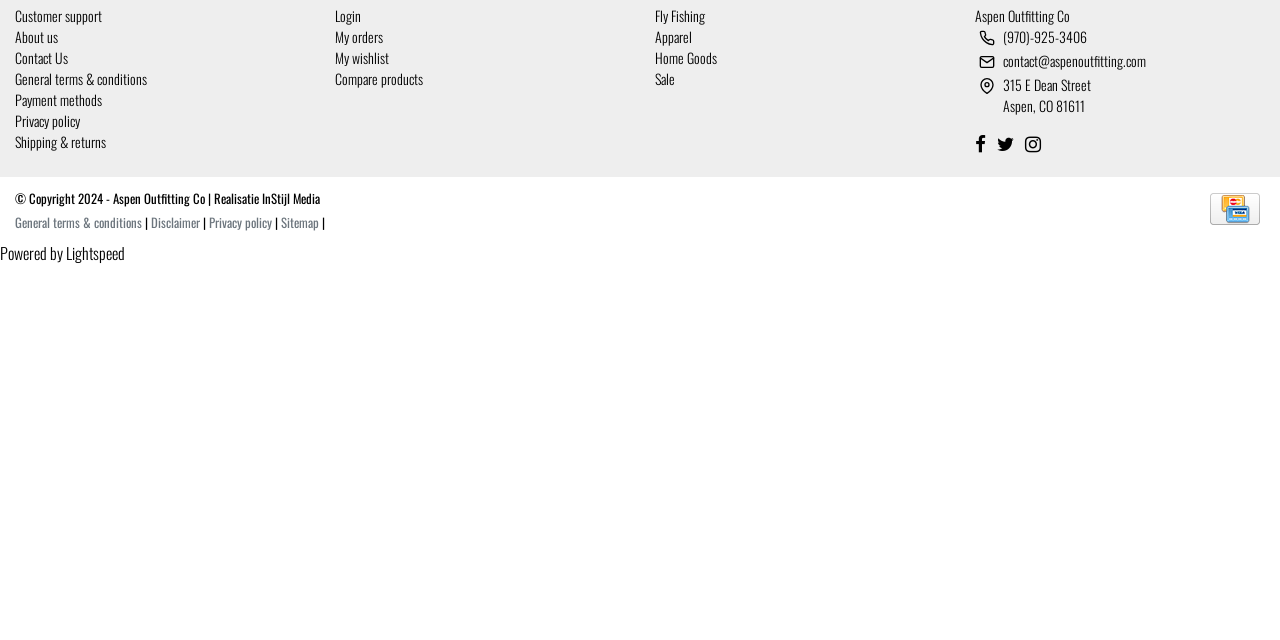Find the bounding box coordinates of the UI element according to this description: "Compare products".

[0.262, 0.106, 0.33, 0.139]